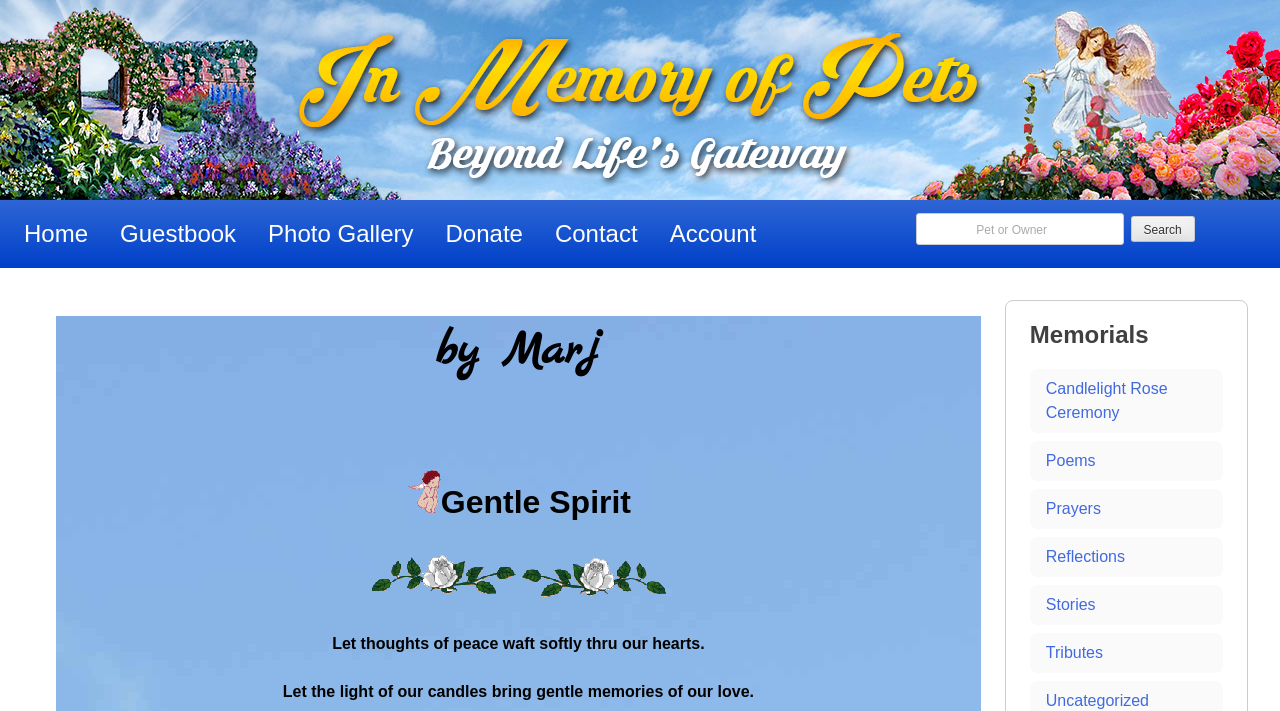Identify the bounding box coordinates of the clickable region to carry out the given instruction: "go to home page".

[0.006, 0.293, 0.081, 0.366]